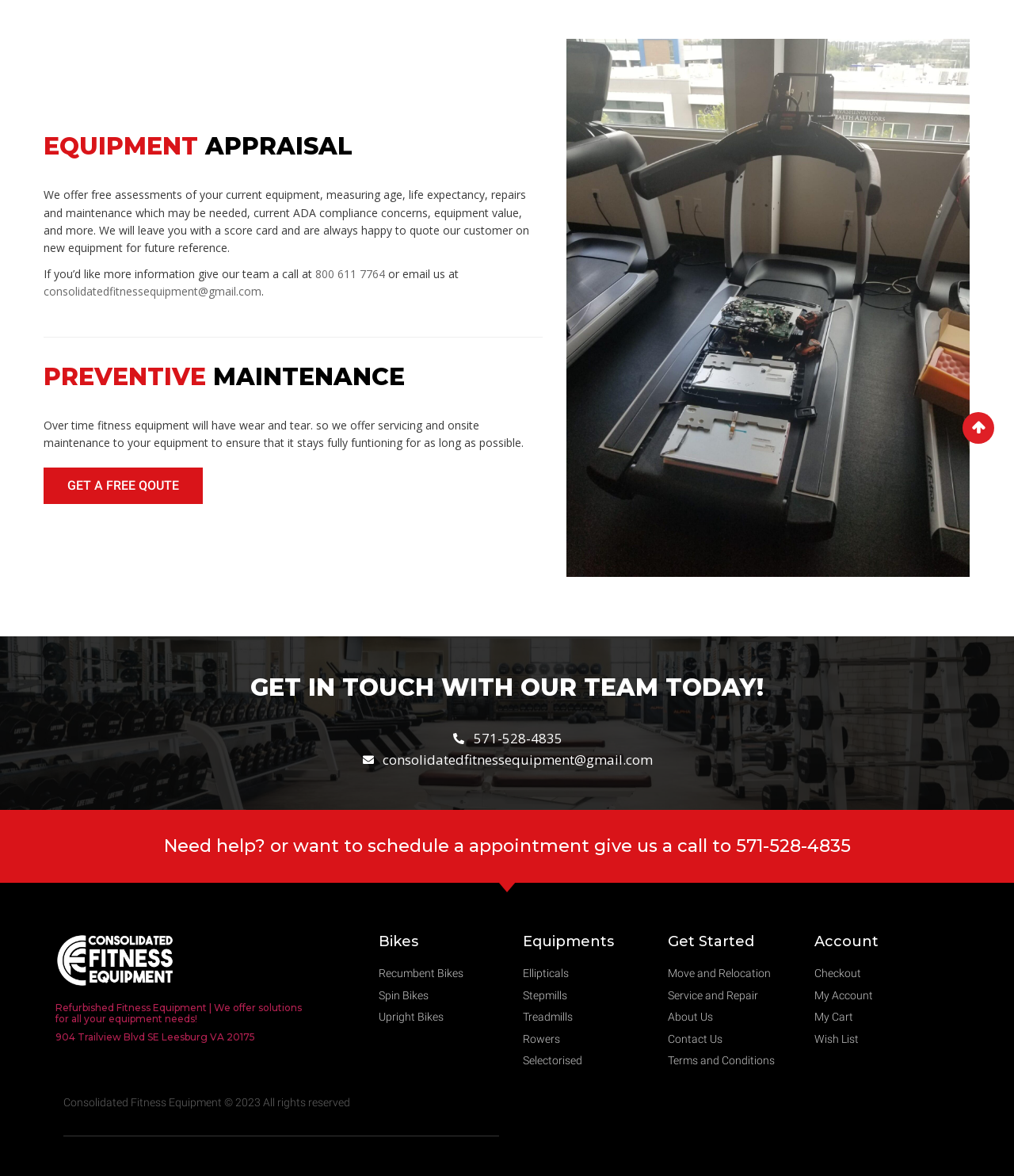Locate the bounding box of the user interface element based on this description: "My Cart".

[0.803, 0.857, 0.945, 0.872]